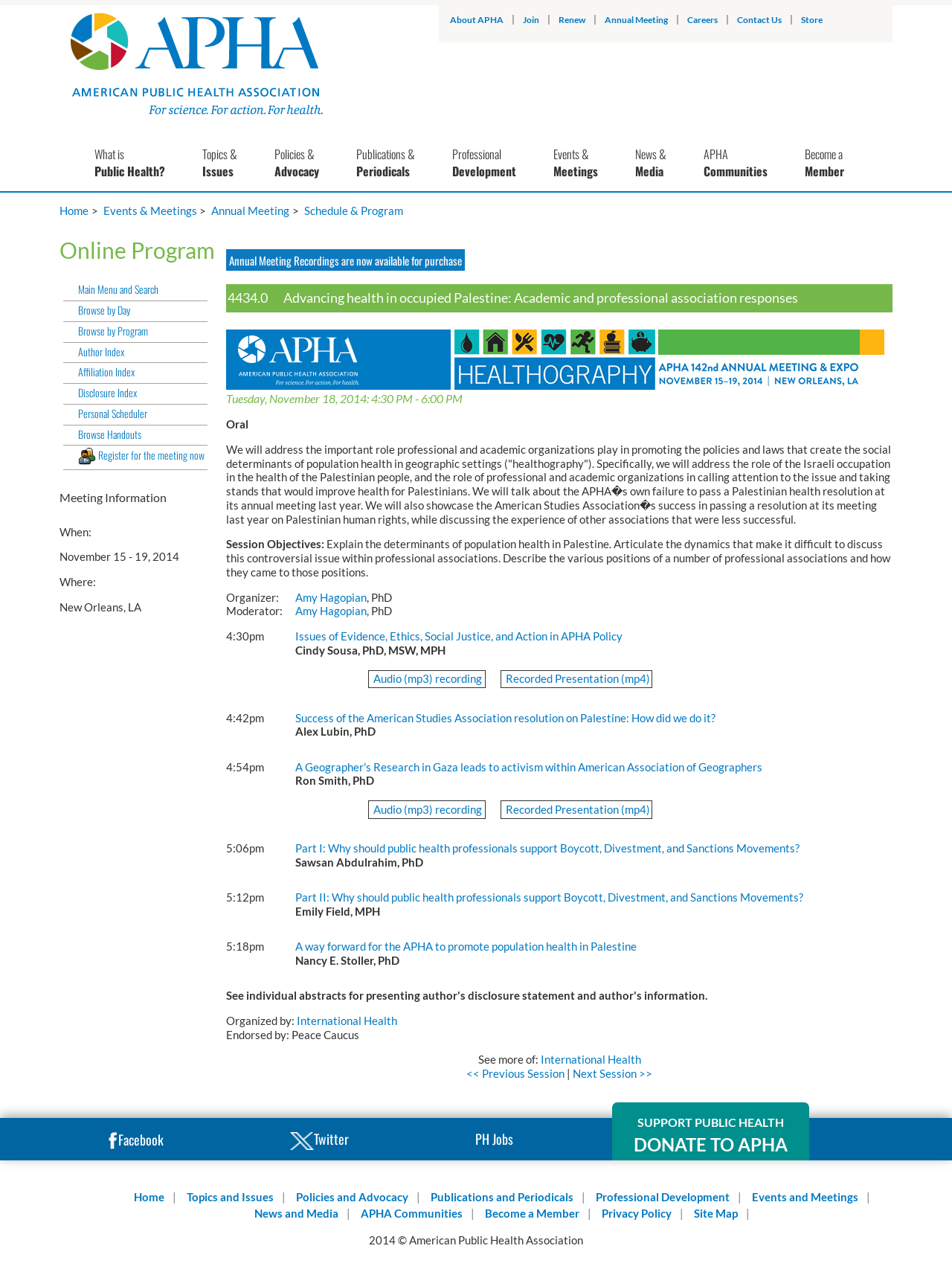Please locate the UI element described by "Author Index" and provide its bounding box coordinates.

[0.066, 0.272, 0.218, 0.287]